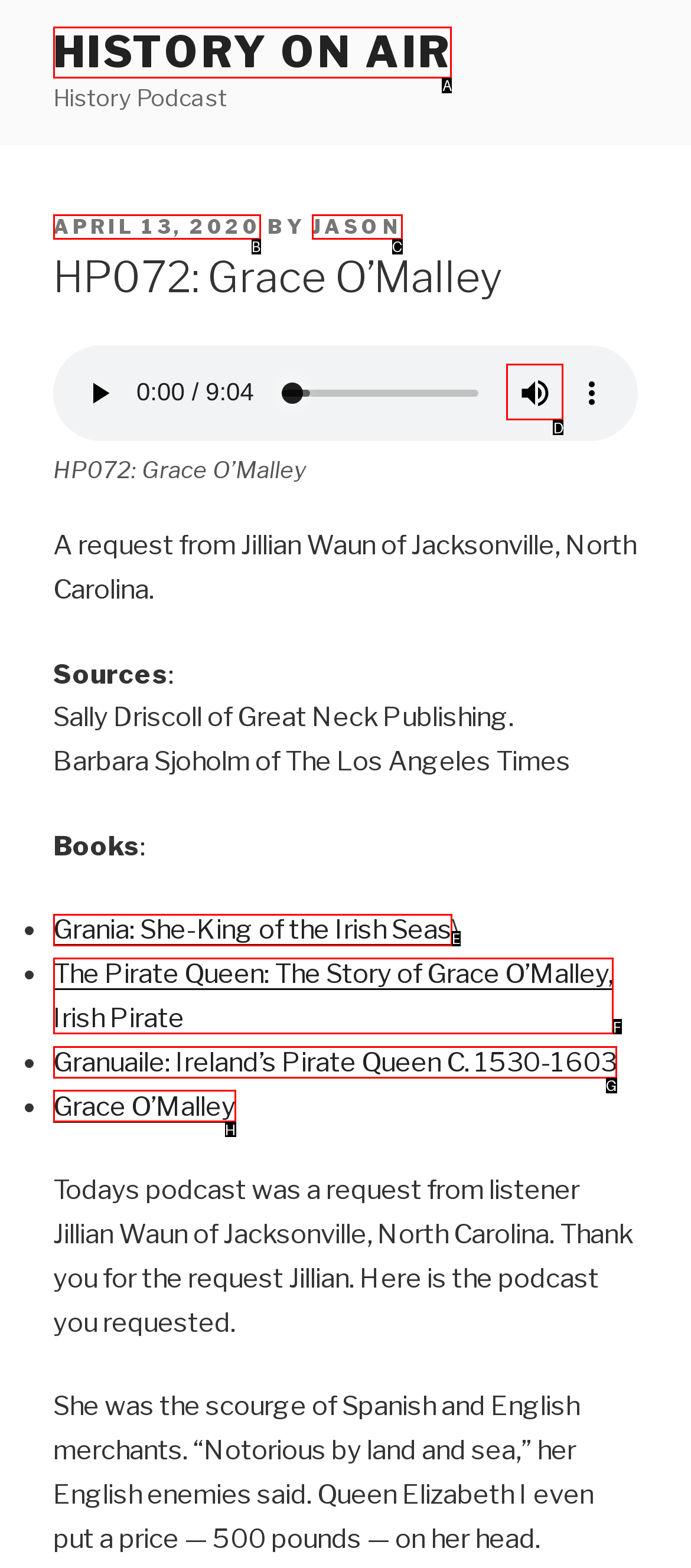Determine which HTML element I should select to execute the task: Mute the audio
Reply with the corresponding option's letter from the given choices directly.

D